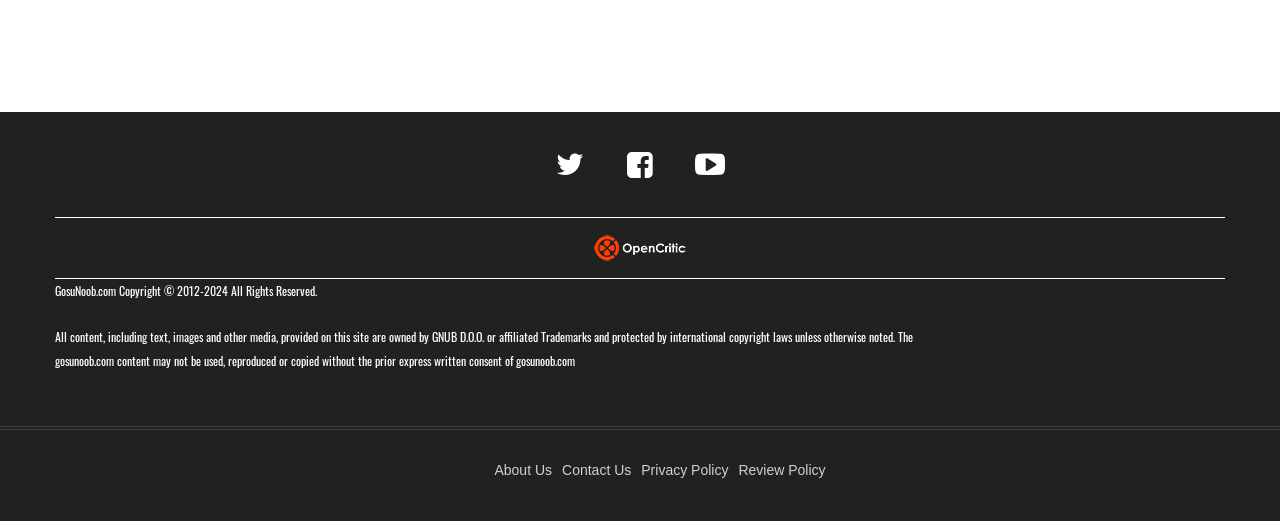Indicate the bounding box coordinates of the element that must be clicked to execute the instruction: "Like Omar Hashmi's comment". The coordinates should be given as four float numbers between 0 and 1, i.e., [left, top, right, bottom].

None